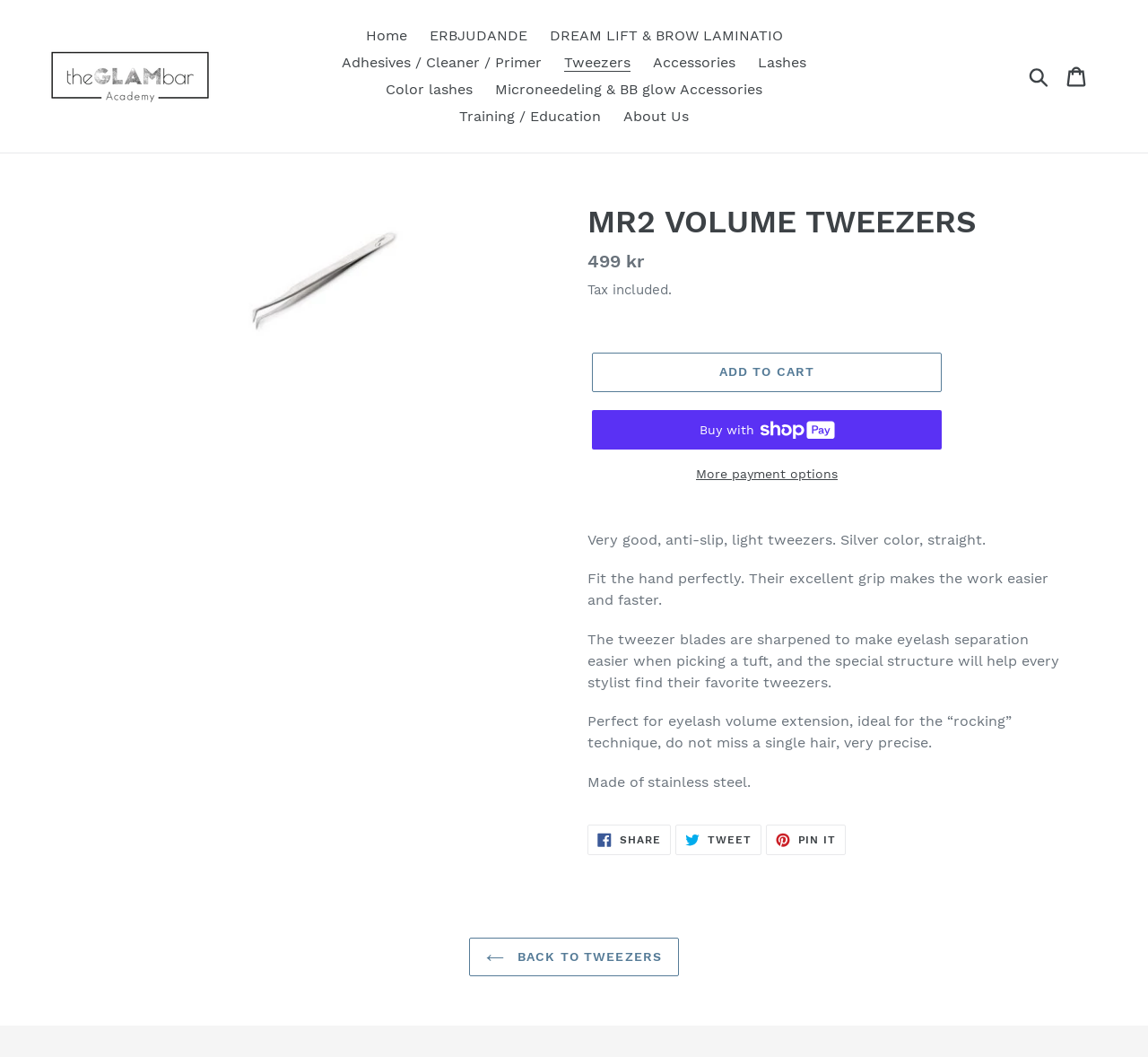Can you find and provide the title of the webpage?

MR2 VOLUME TWEEZERS